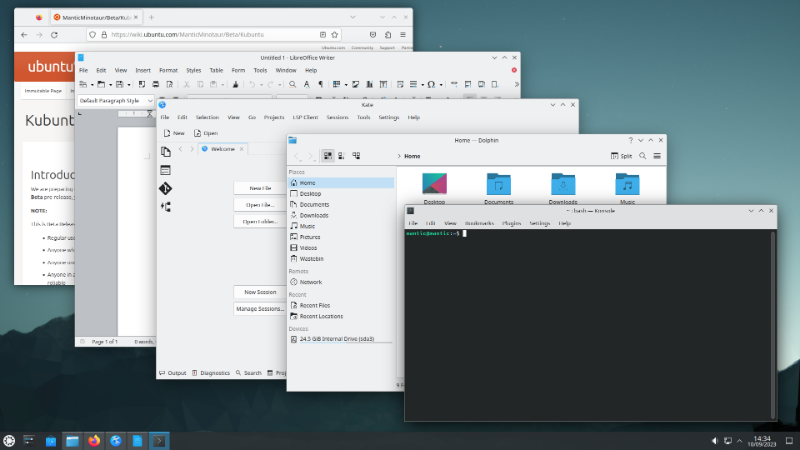From the details in the image, provide a thorough response to the question: What is the name of the KDE file manager?

Behind the terminal window, there is a window from the KDE file manager, which is identified as Dolphin, a file management application that allows users to navigate and organize their files.